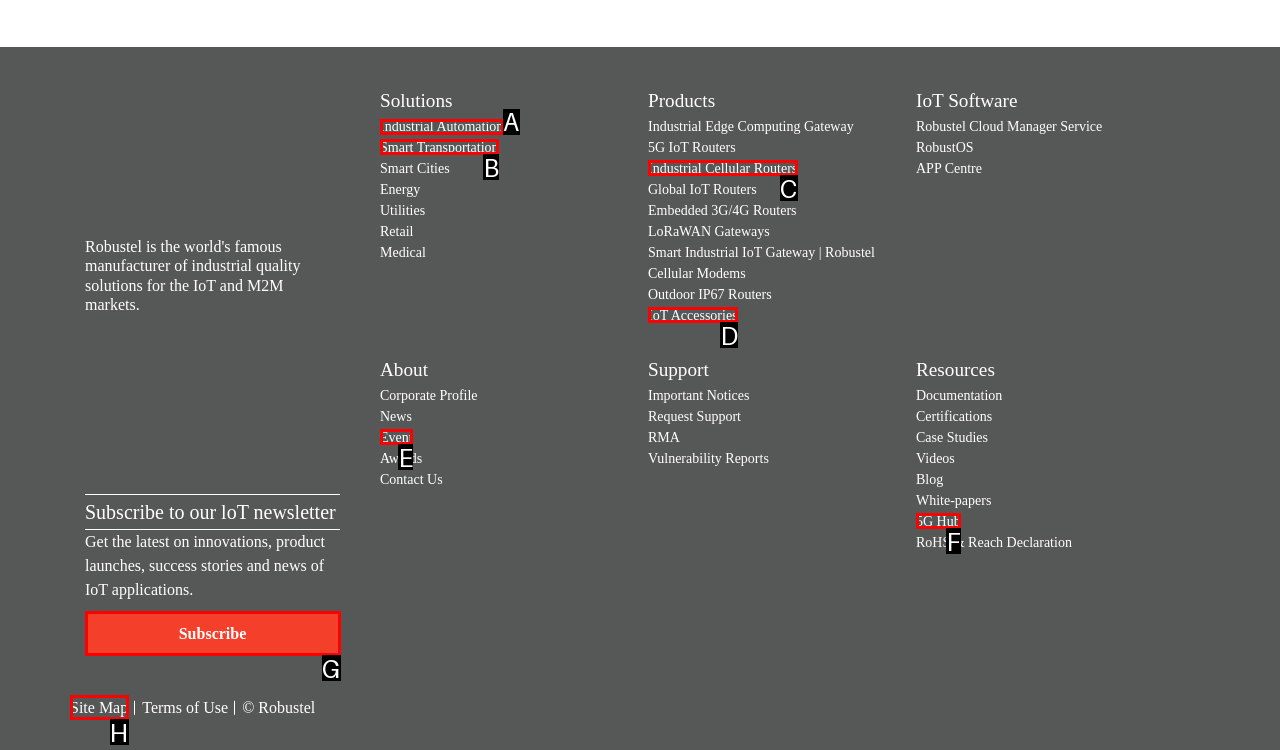Choose the letter of the option you need to click to Visit the UMD CS Home page. Answer with the letter only.

None